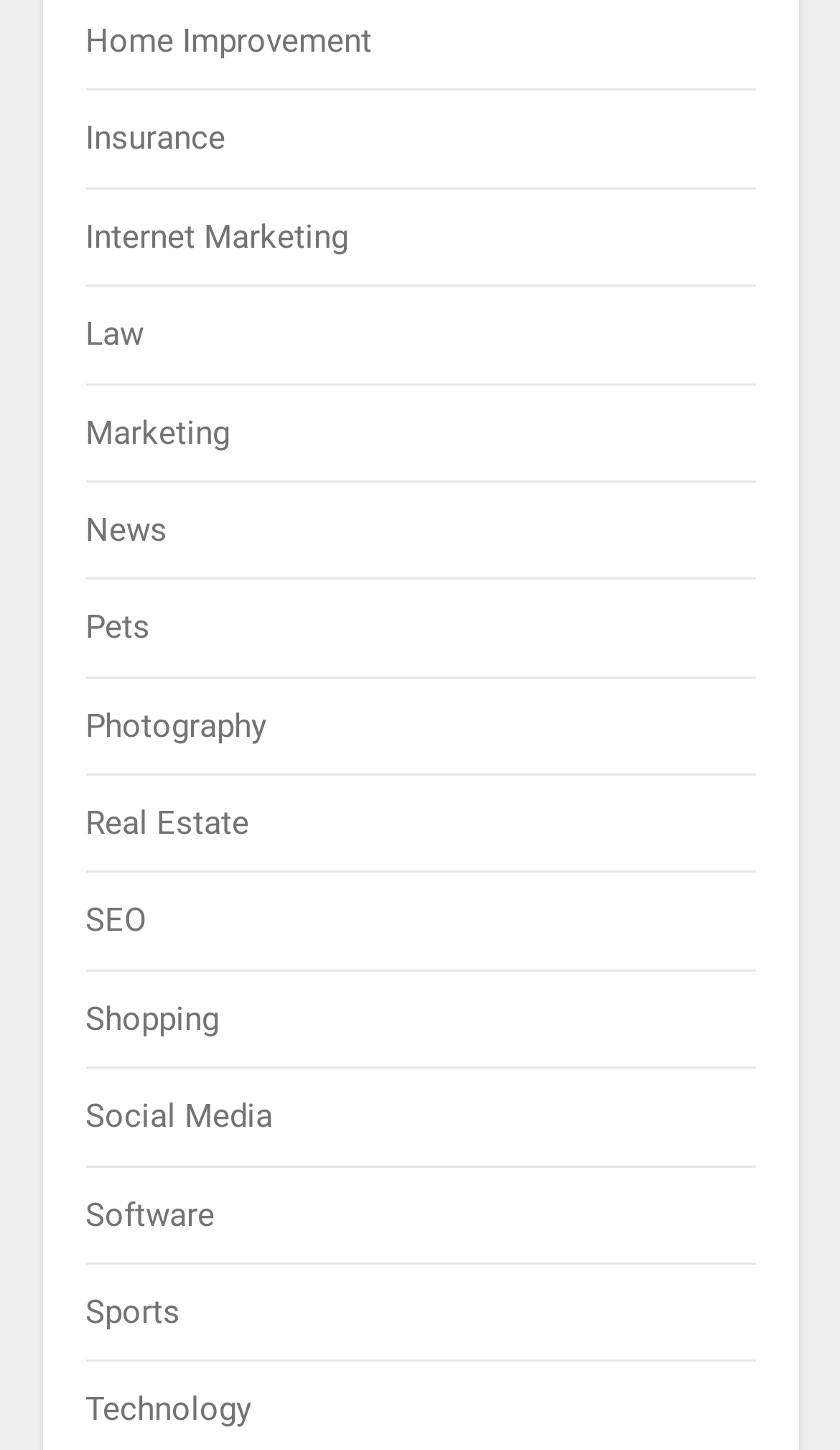Locate the UI element that matches the description Social Media in the webpage screenshot. Return the bounding box coordinates in the format (top-left x, top-left y, bottom-right x, bottom-right y), with values ranging from 0 to 1.

[0.101, 0.757, 0.324, 0.783]